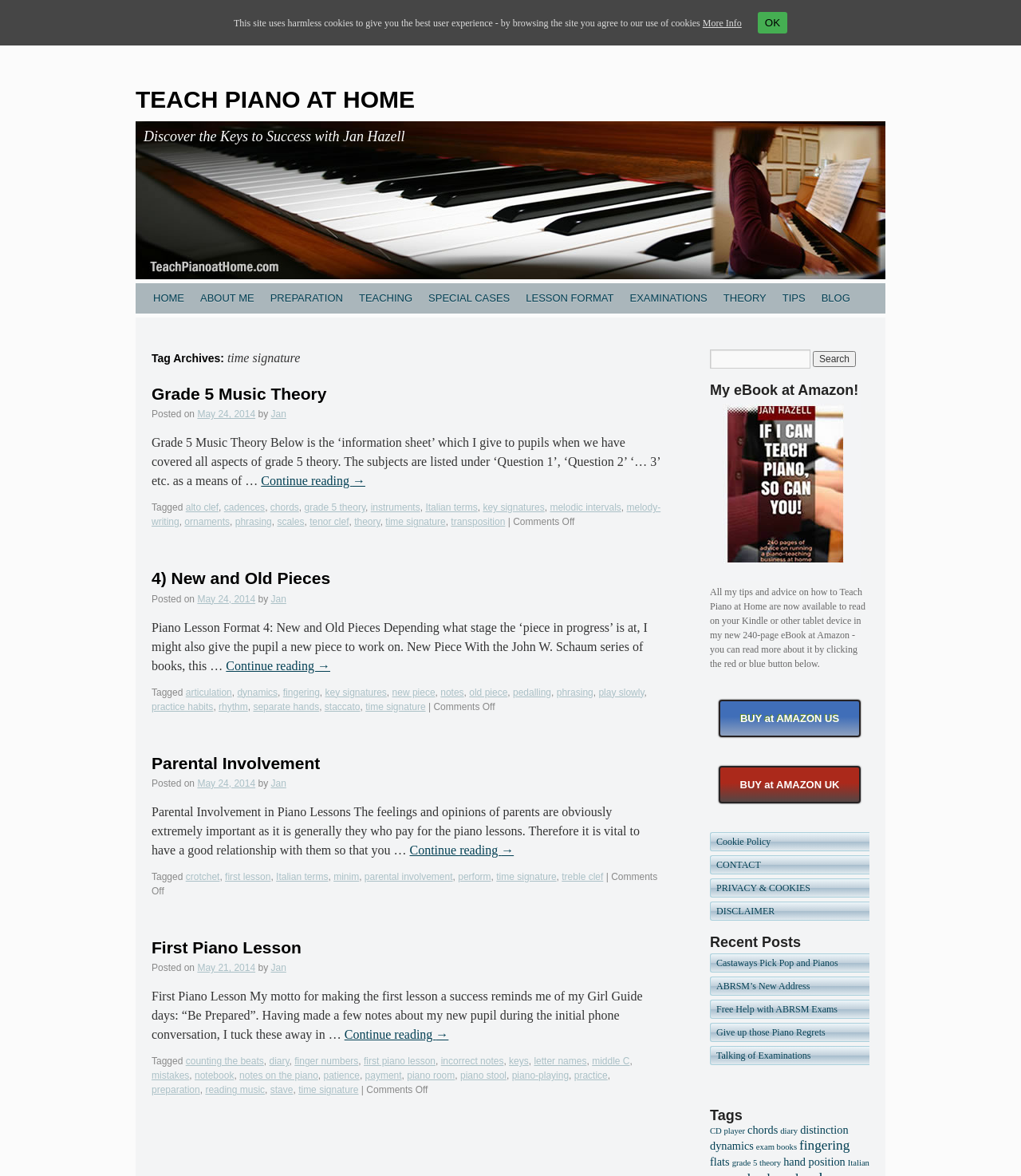Locate the bounding box coordinates of the item that should be clicked to fulfill the instruction: "Click the 'Continue reading →' link".

[0.256, 0.403, 0.358, 0.415]